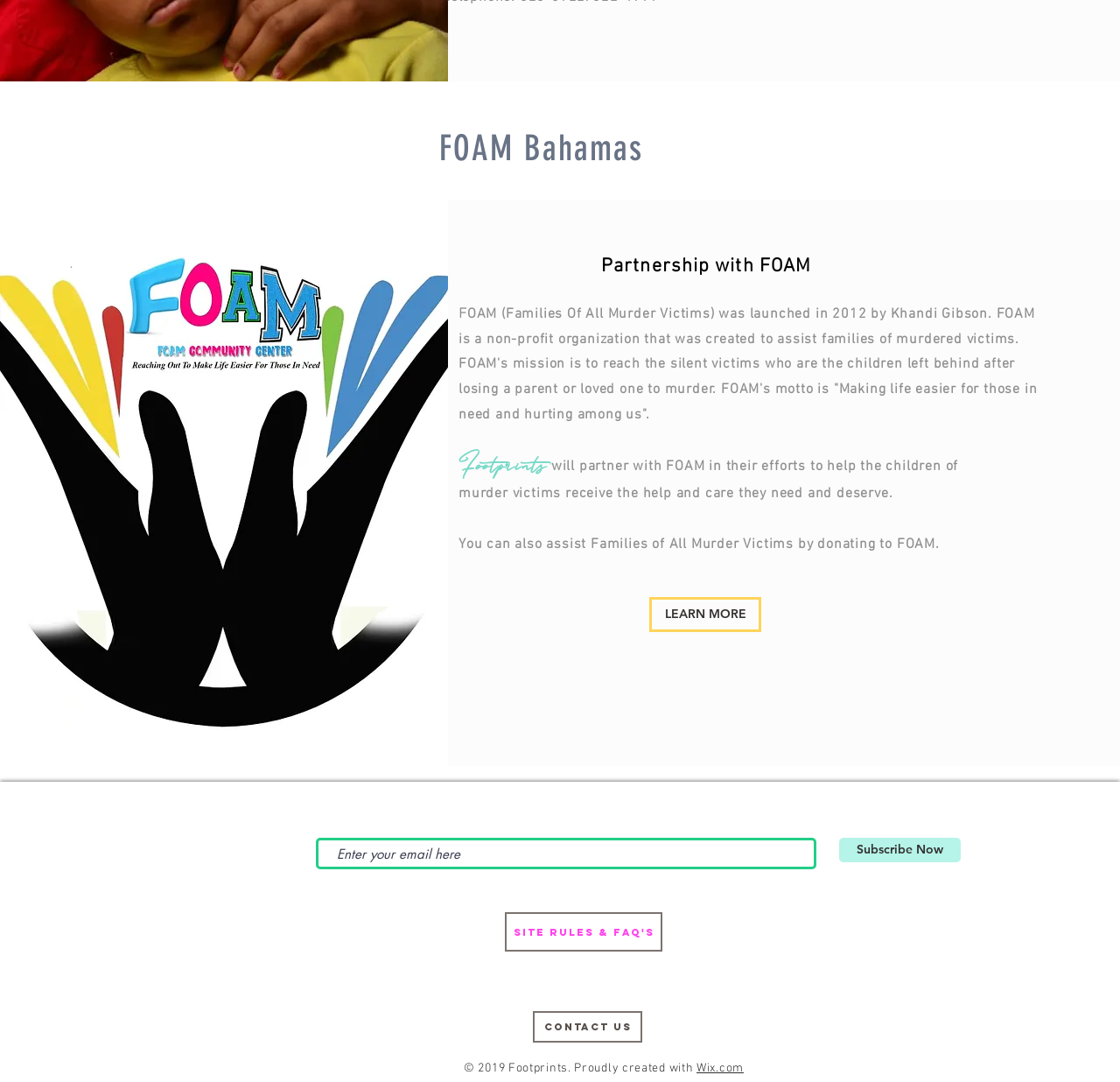What is the name of the organization partnering with FOAM?
Using the information presented in the image, please offer a detailed response to the question.

The name of the organization partnering with FOAM is Footprints, as mentioned in the text 'will partner with FOAM in their efforts to help the children of murder victims receive'.